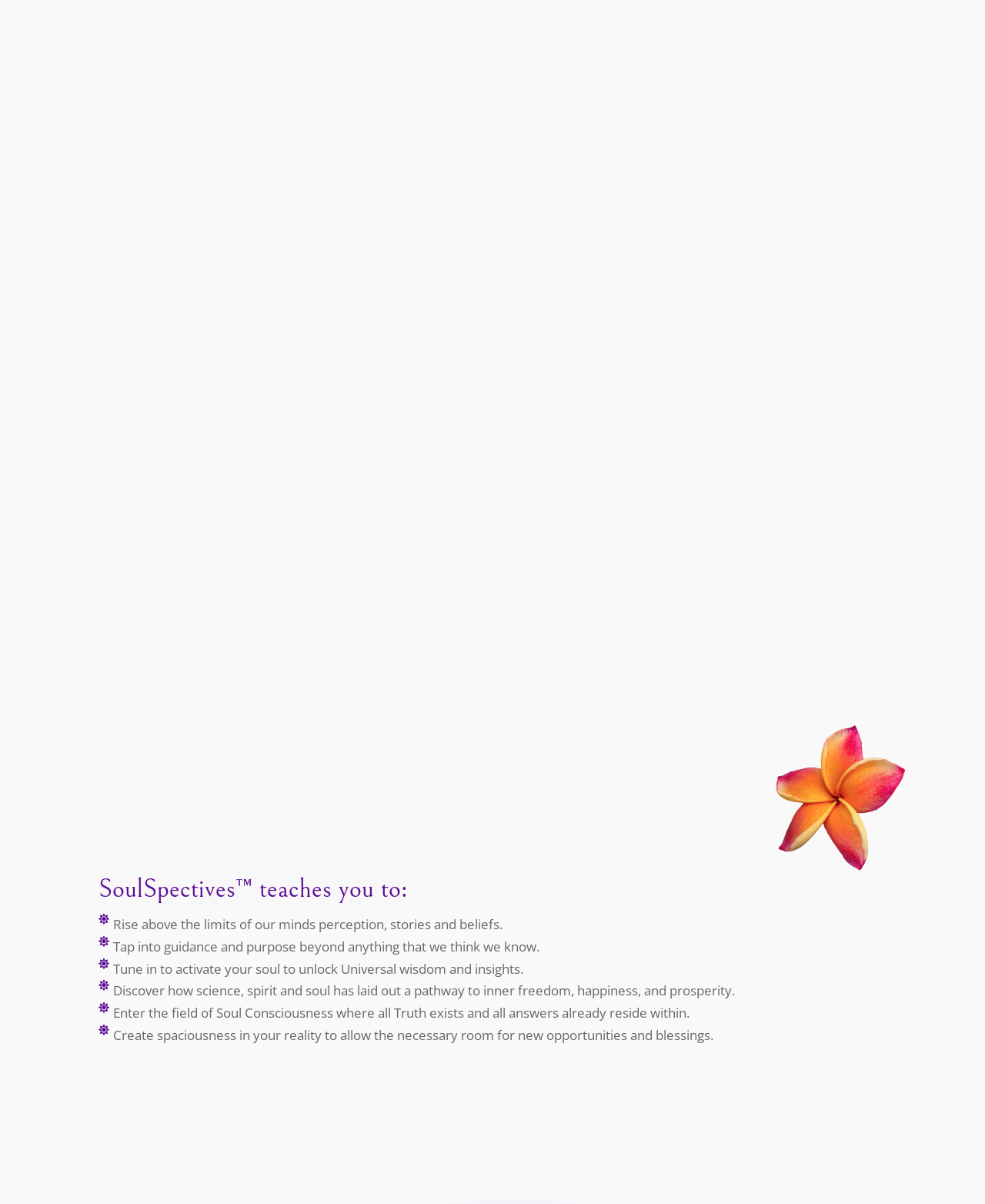Who is the author of the testimonial?
Provide a well-explained and detailed answer to the question.

The testimonial is attributed to Sherylea Hurst, as indicated by the text following the testimonial.